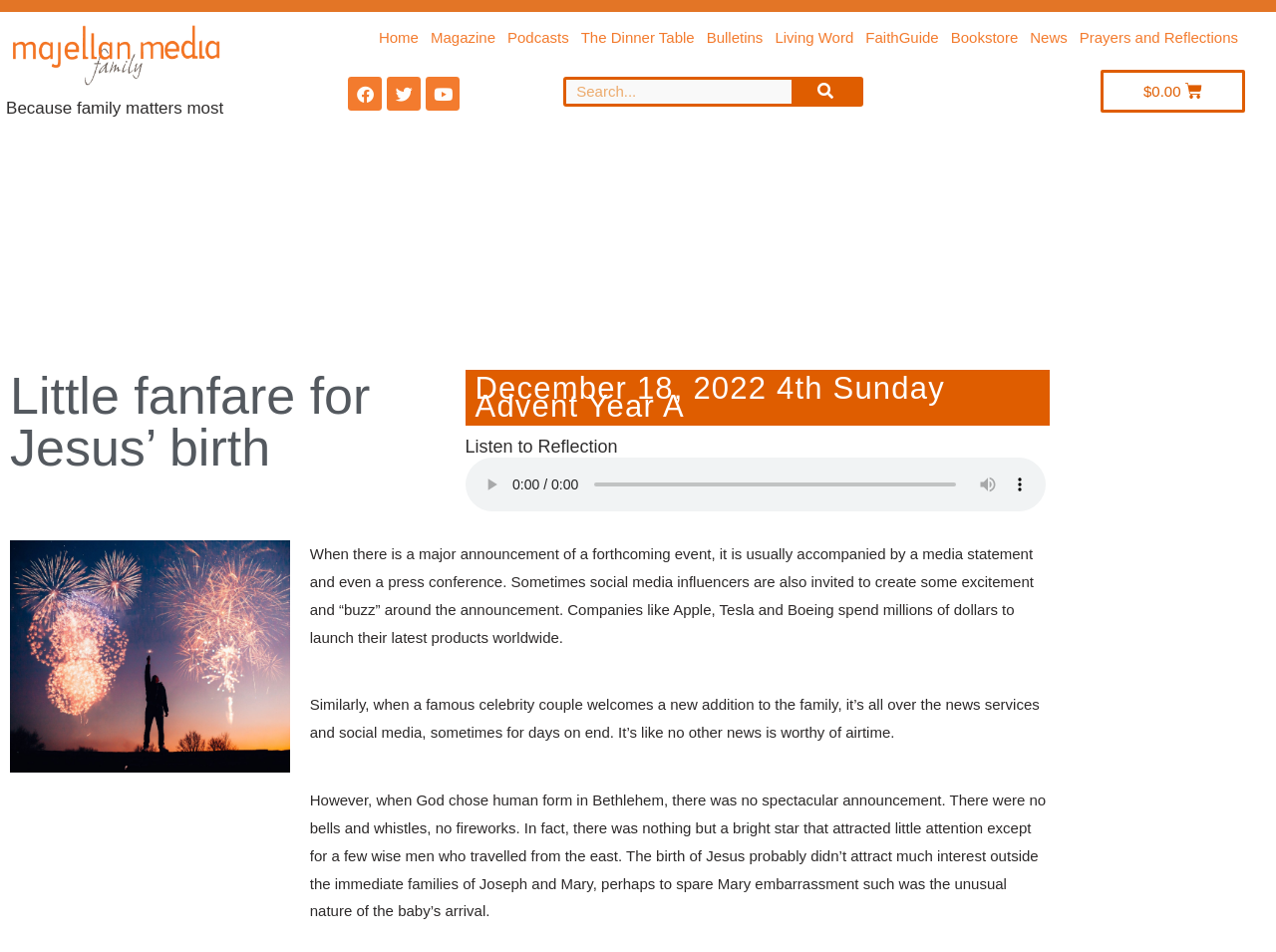Please find the bounding box for the following UI element description. Provide the coordinates in (top-left x, top-left y, bottom-right x, bottom-right y) format, with values between 0 and 1: Living Word

[0.607, 0.029, 0.669, 0.05]